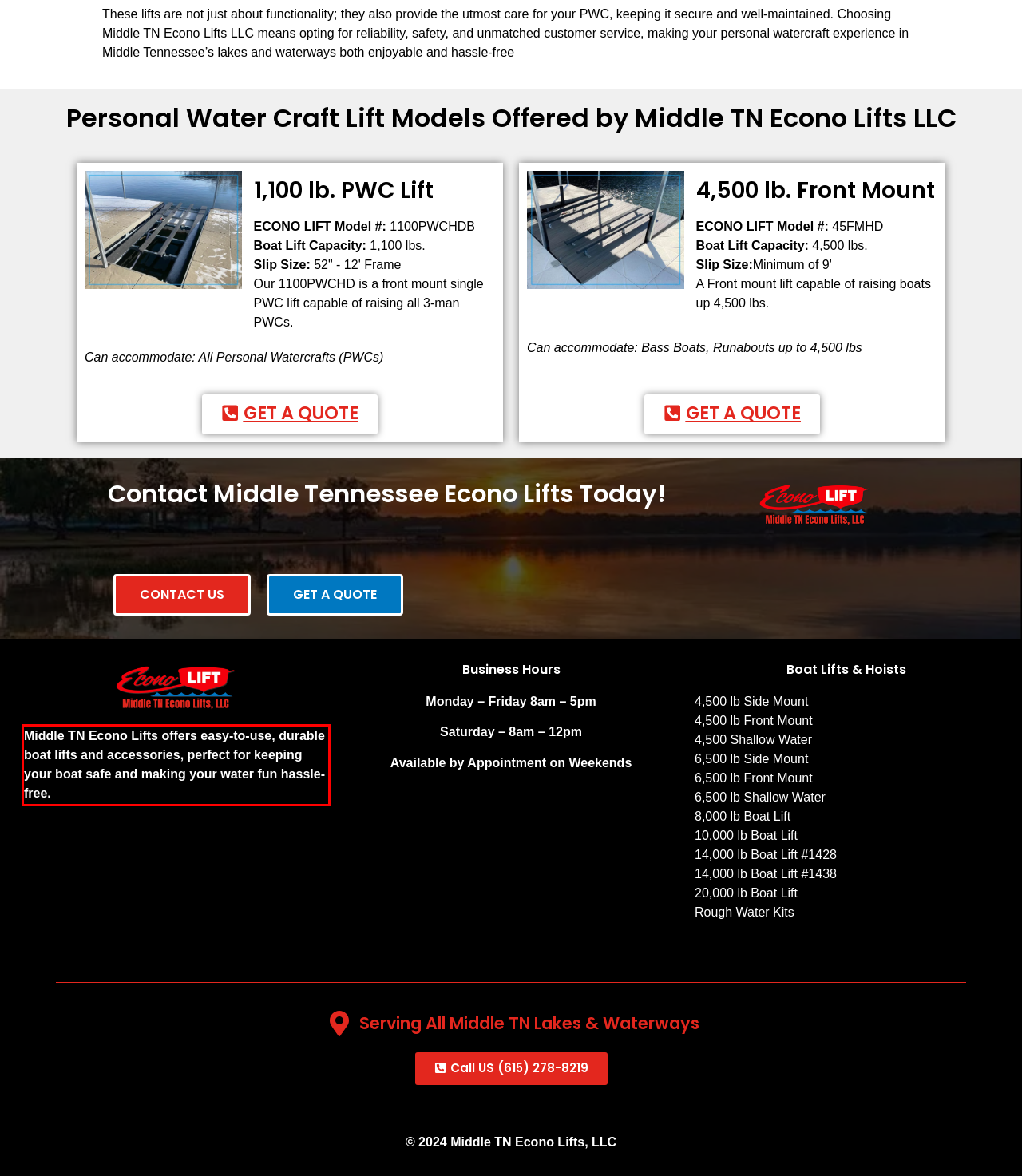You are given a screenshot of a webpage with a UI element highlighted by a red bounding box. Please perform OCR on the text content within this red bounding box.

Middle TN Econo Lifts offers easy-to-use, durable boat lifts and accessories, perfect for keeping your boat safe and making your water fun hassle-free.